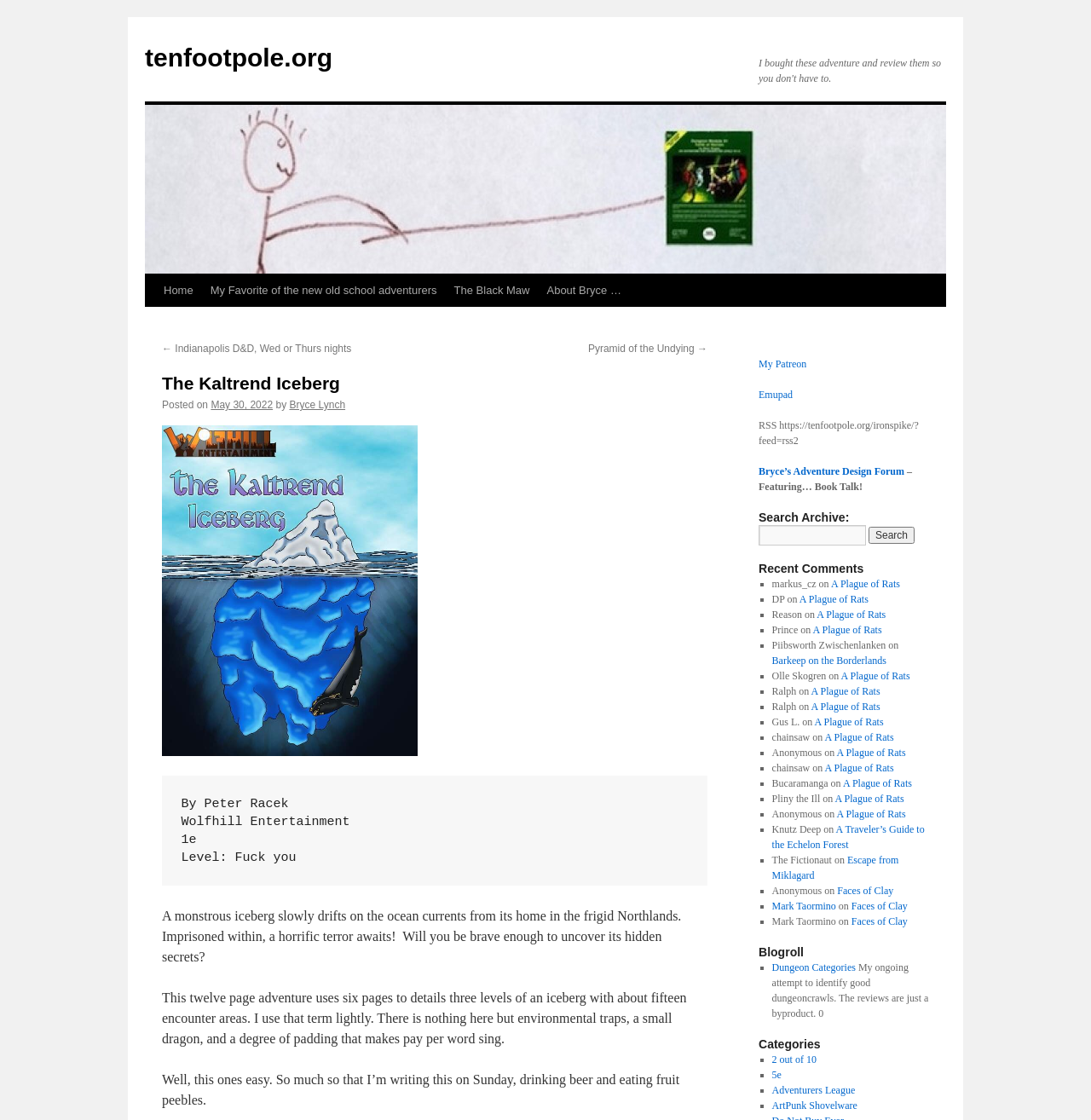Answer the question using only a single word or phrase: 
What is the name of the dragon mentioned in the post?

small dragon